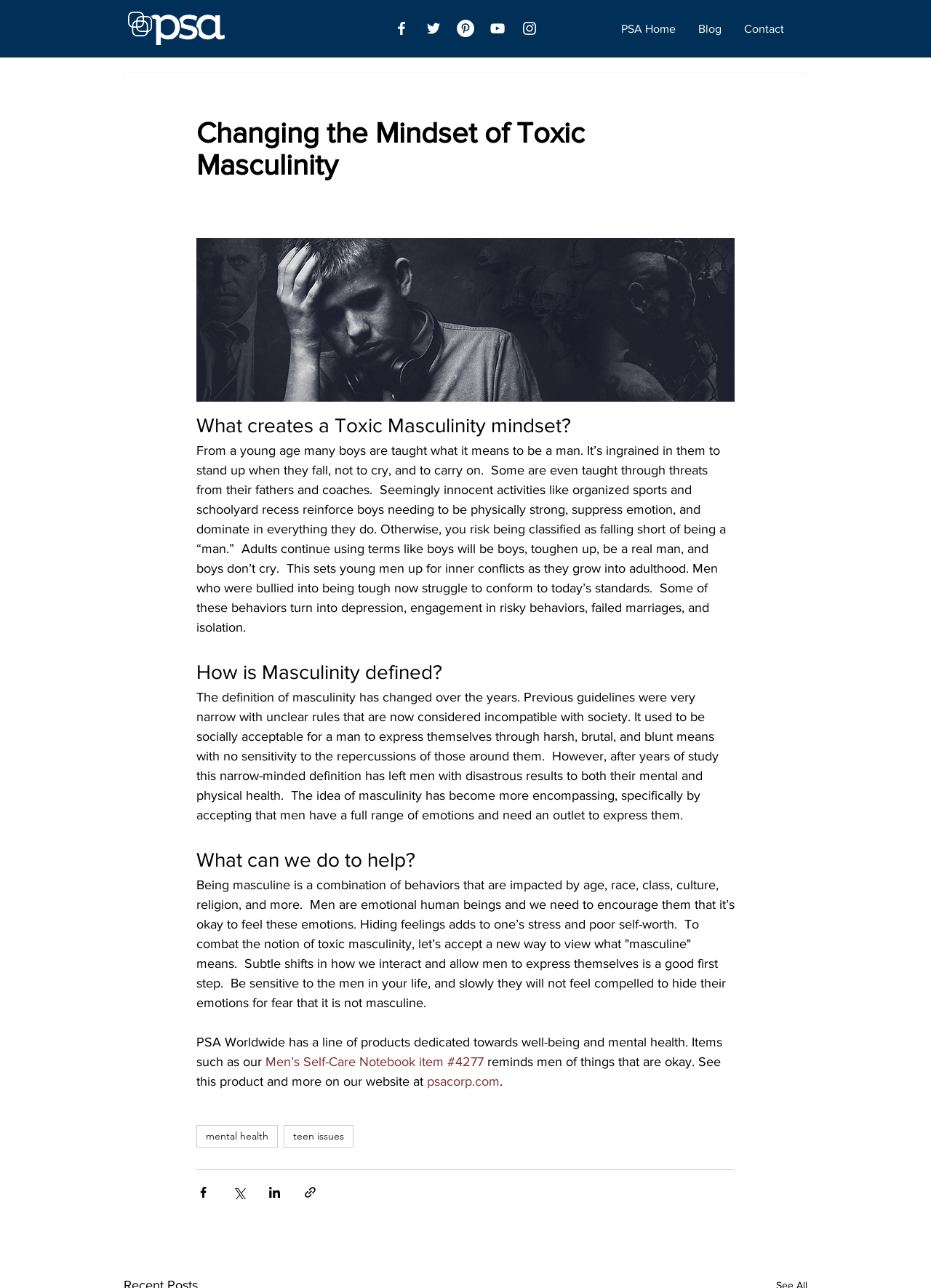Using the provided description: "Men’s Self-Care Notebook item #4277", find the bounding box coordinates of the corresponding UI element. The output should be four float numbers between 0 and 1, in the format [left, top, right, bottom].

[0.285, 0.819, 0.52, 0.83]